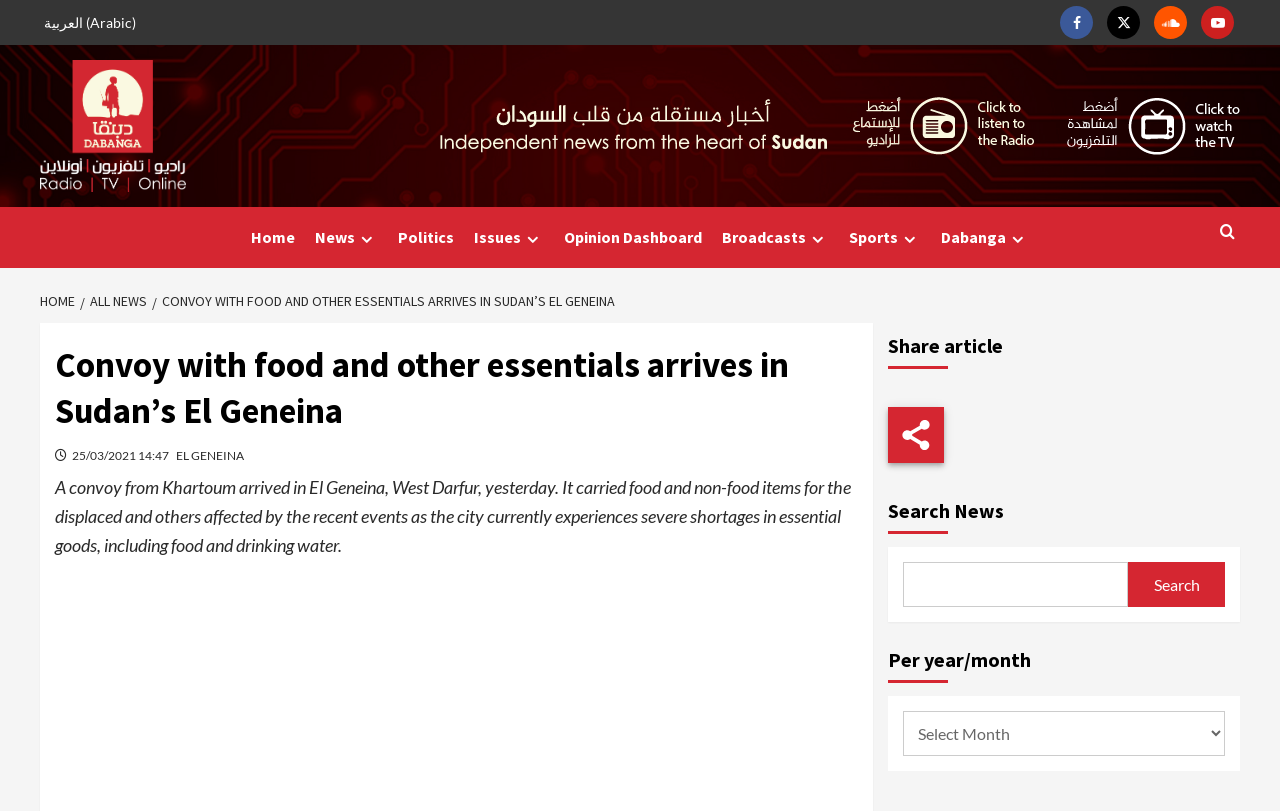Provide the bounding box coordinates for the specified HTML element described in this description: "alt="Dabanga Radio TV Online"". The coordinates should be four float numbers ranging from 0 to 1, in the format [left, top, right, bottom].

[0.031, 0.074, 0.145, 0.237]